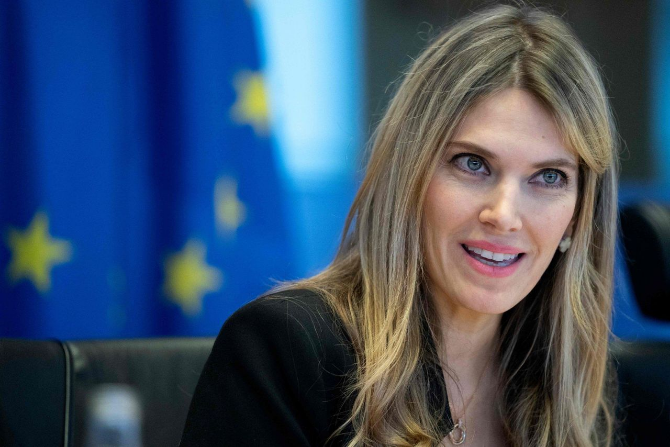What is the symbol on the European Union flag?
From the screenshot, supply a one-word or short-phrase answer.

Yellow stars